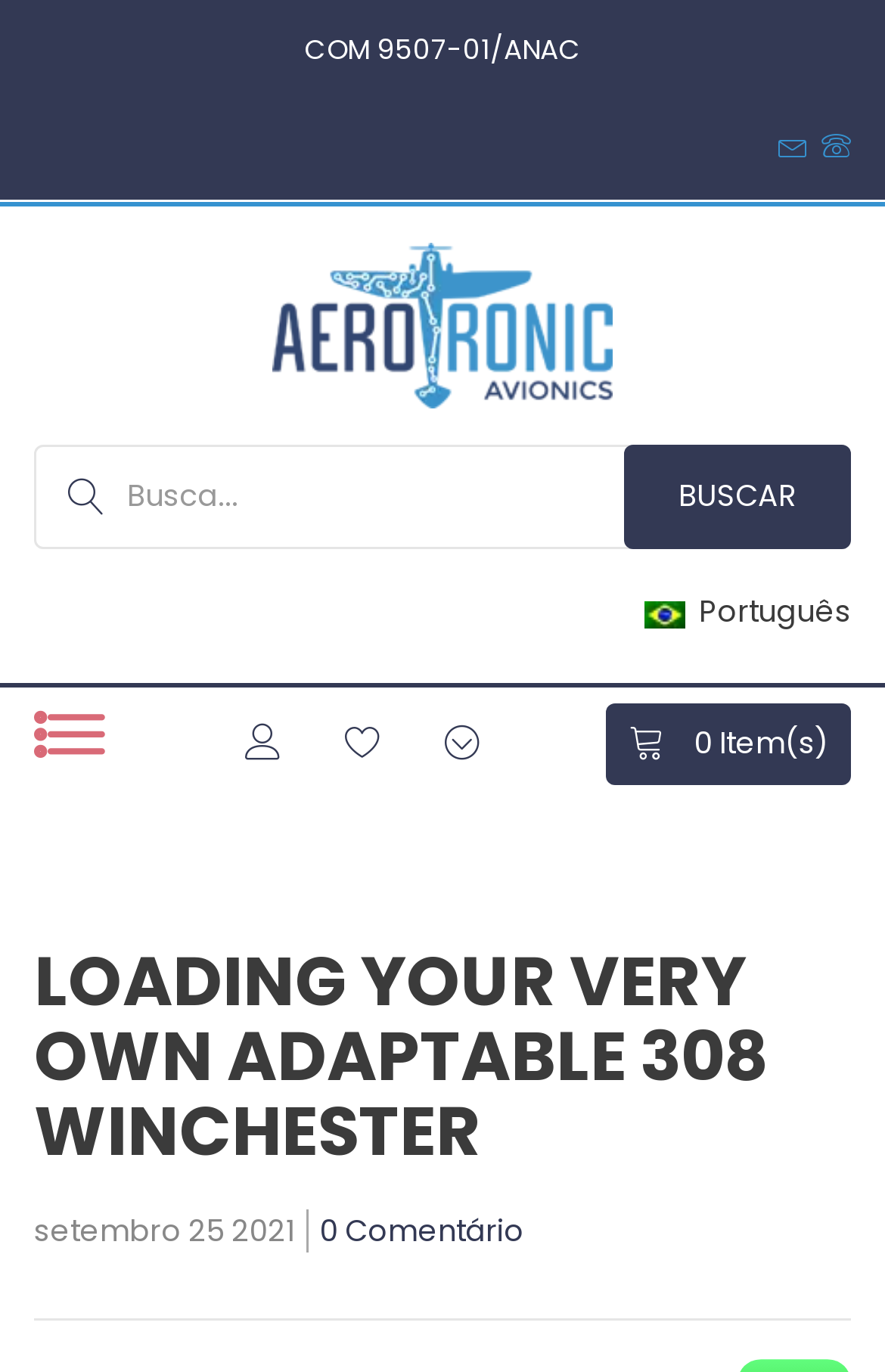What is the date of the latest article?
Using the image provided, answer with just one word or phrase.

setembro 25 2021